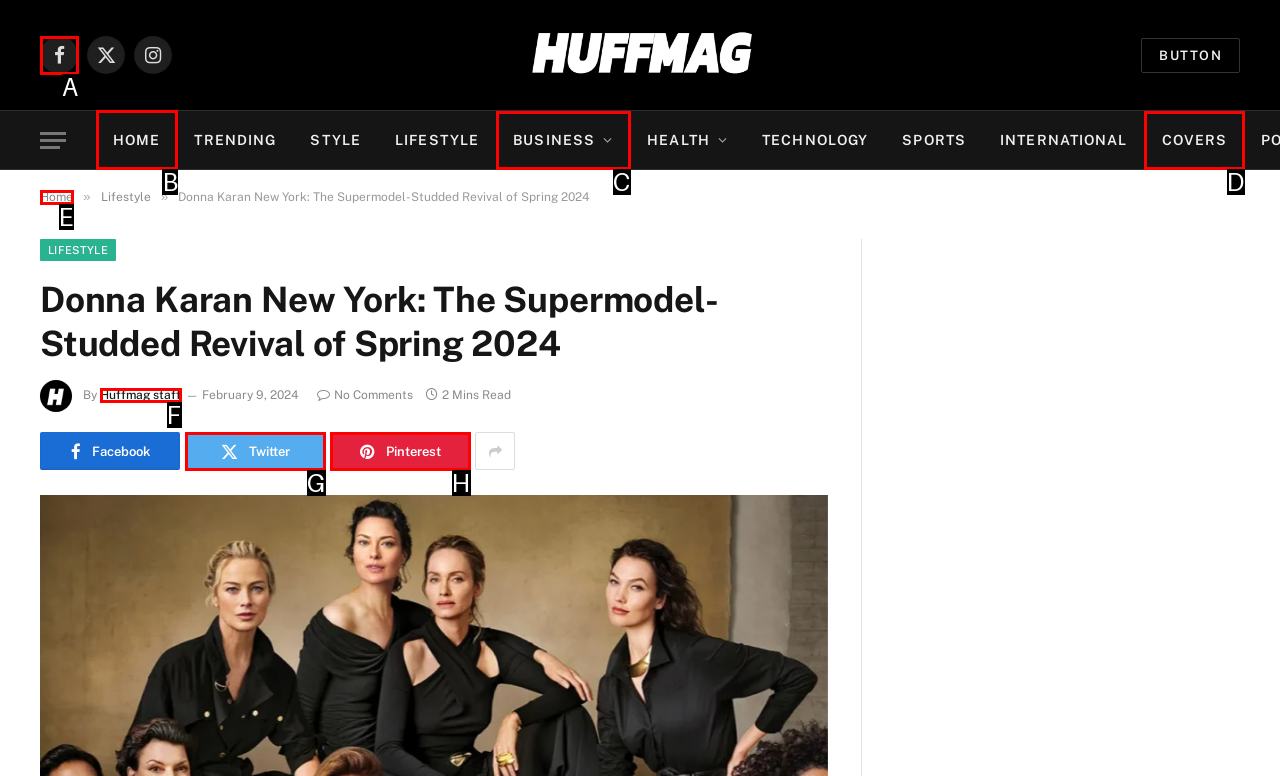To perform the task "Go to Home page", which UI element's letter should you select? Provide the letter directly.

B